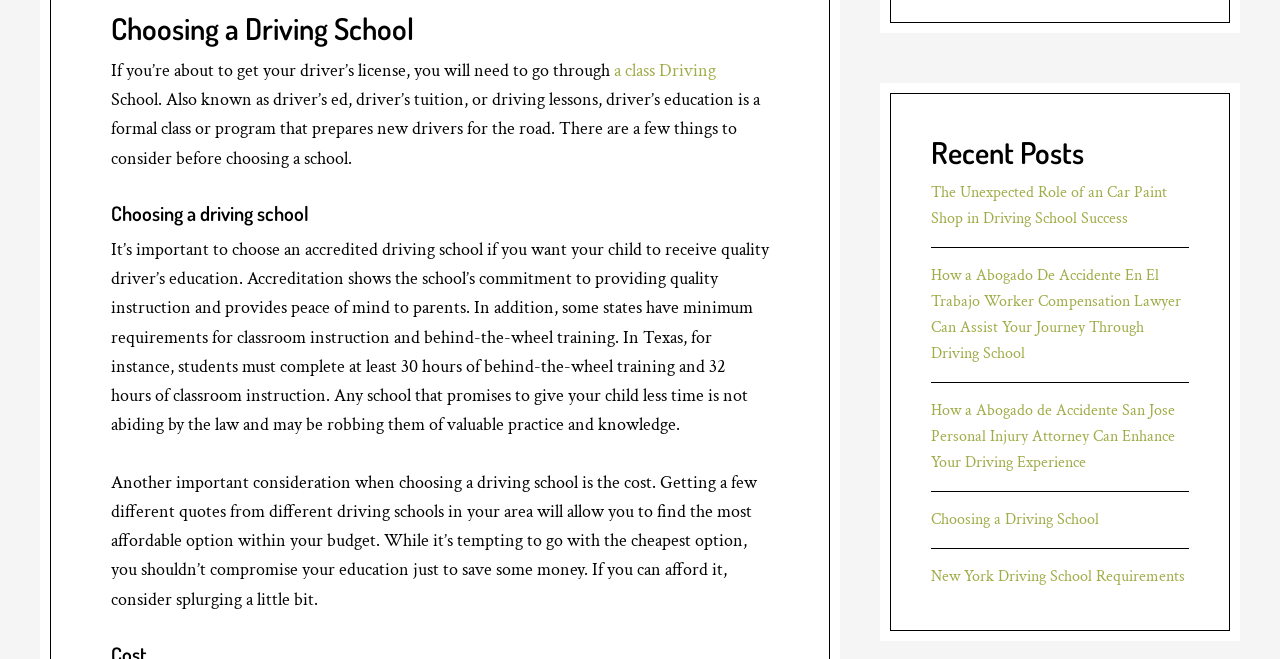Calculate the bounding box coordinates of the UI element given the description: "Choosing a Driving School".

[0.727, 0.773, 0.859, 0.805]